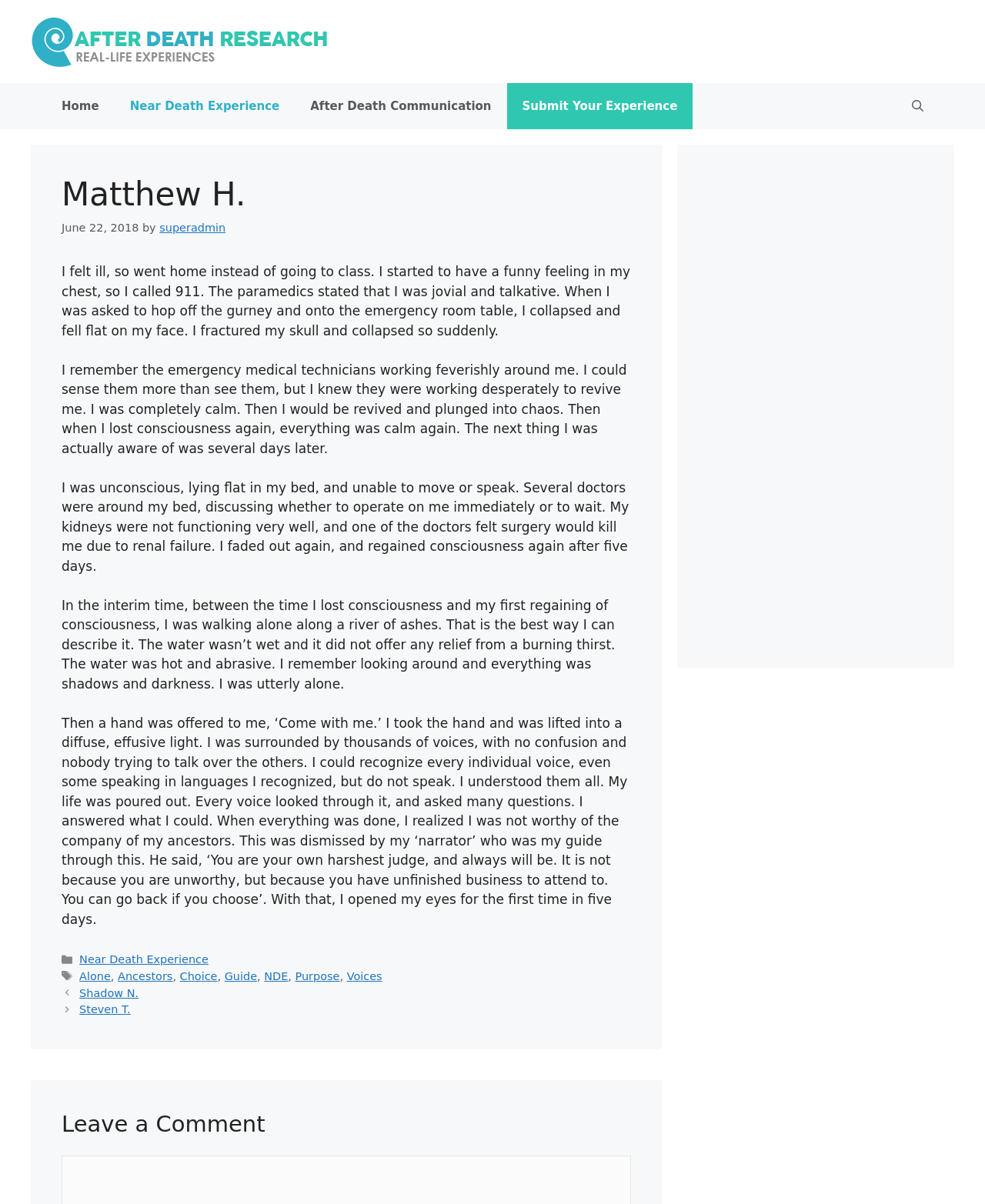Based on the element description, predict the bounding box coordinates (top-left x, top-left y, bottom-right x, bottom-right y) for the UI element in the screenshot: Choice

[0.182, 0.806, 0.221, 0.816]